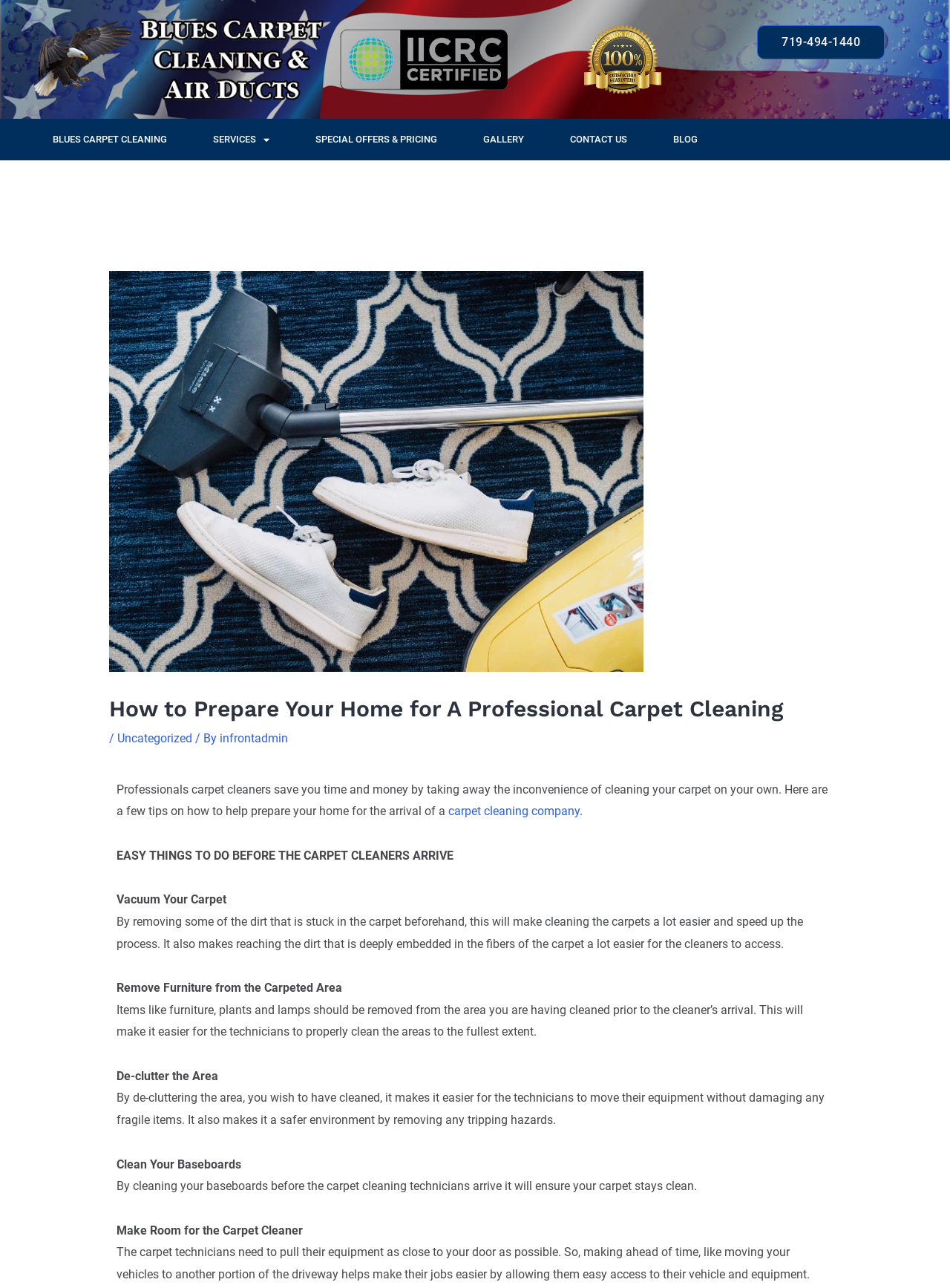Use a single word or phrase to respond to the question:
What should be removed from the carpeted area before the cleaners arrive?

Furniture, plants, and lamps